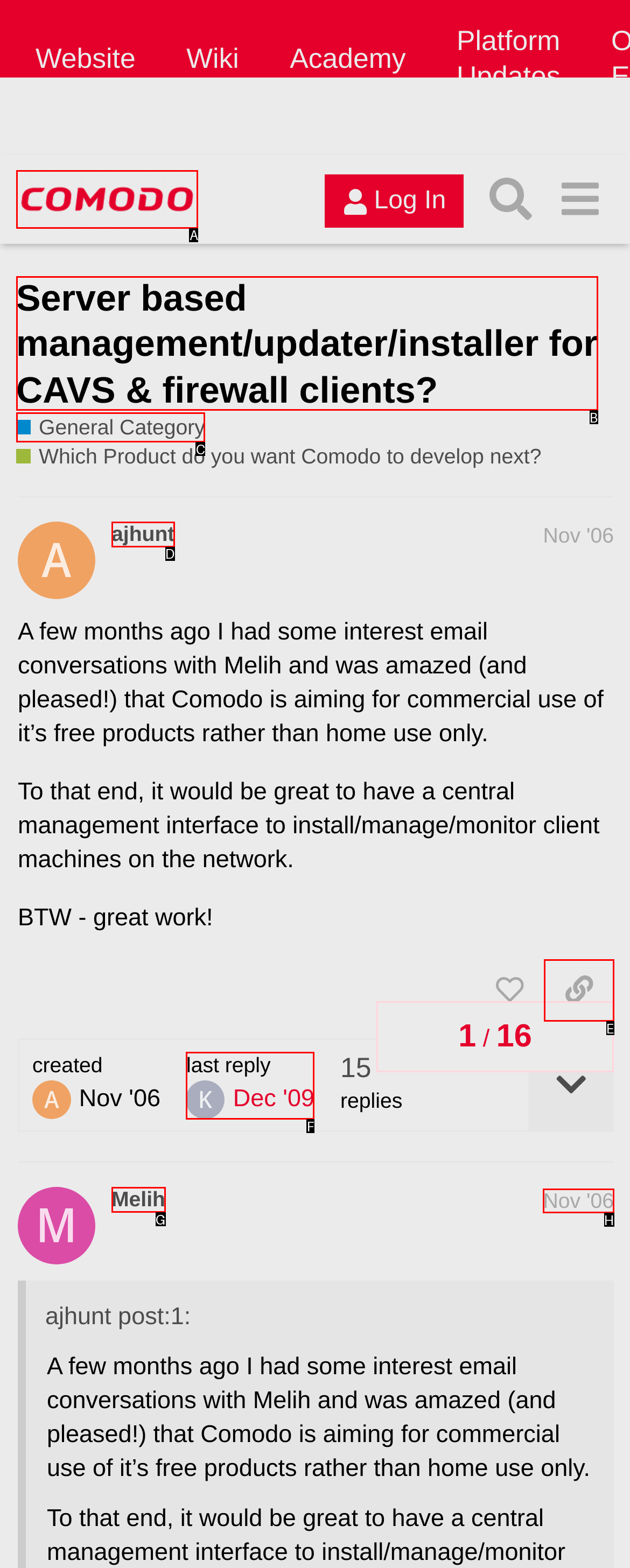From the given options, find the HTML element that fits the description: alt="Comodo Forum". Reply with the letter of the chosen element.

A